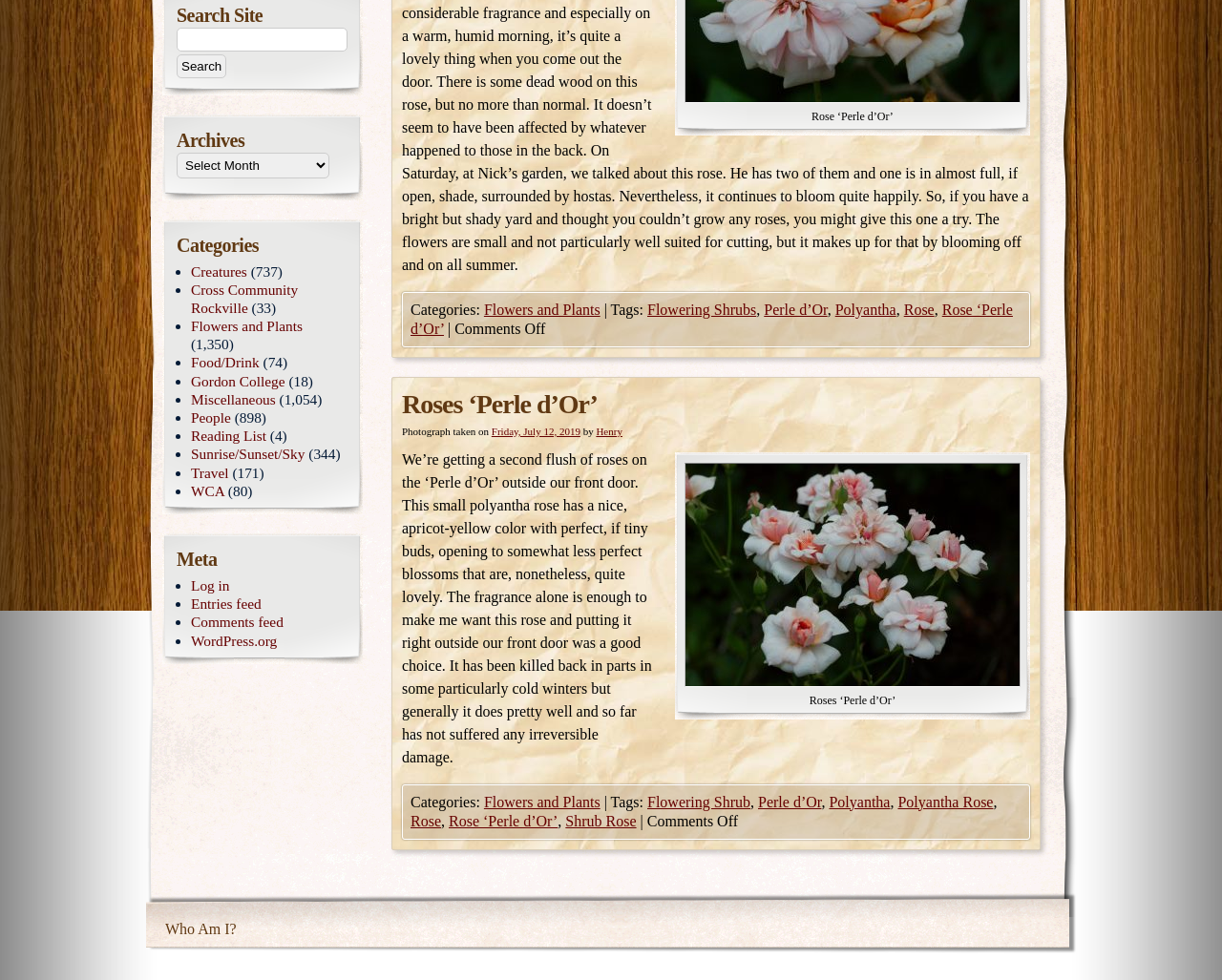Please provide the bounding box coordinate of the region that matches the element description: Friday, July 12, 2019. Coordinates should be in the format (top-left x, top-left y, bottom-right x, bottom-right y) and all values should be between 0 and 1.

[0.402, 0.434, 0.475, 0.446]